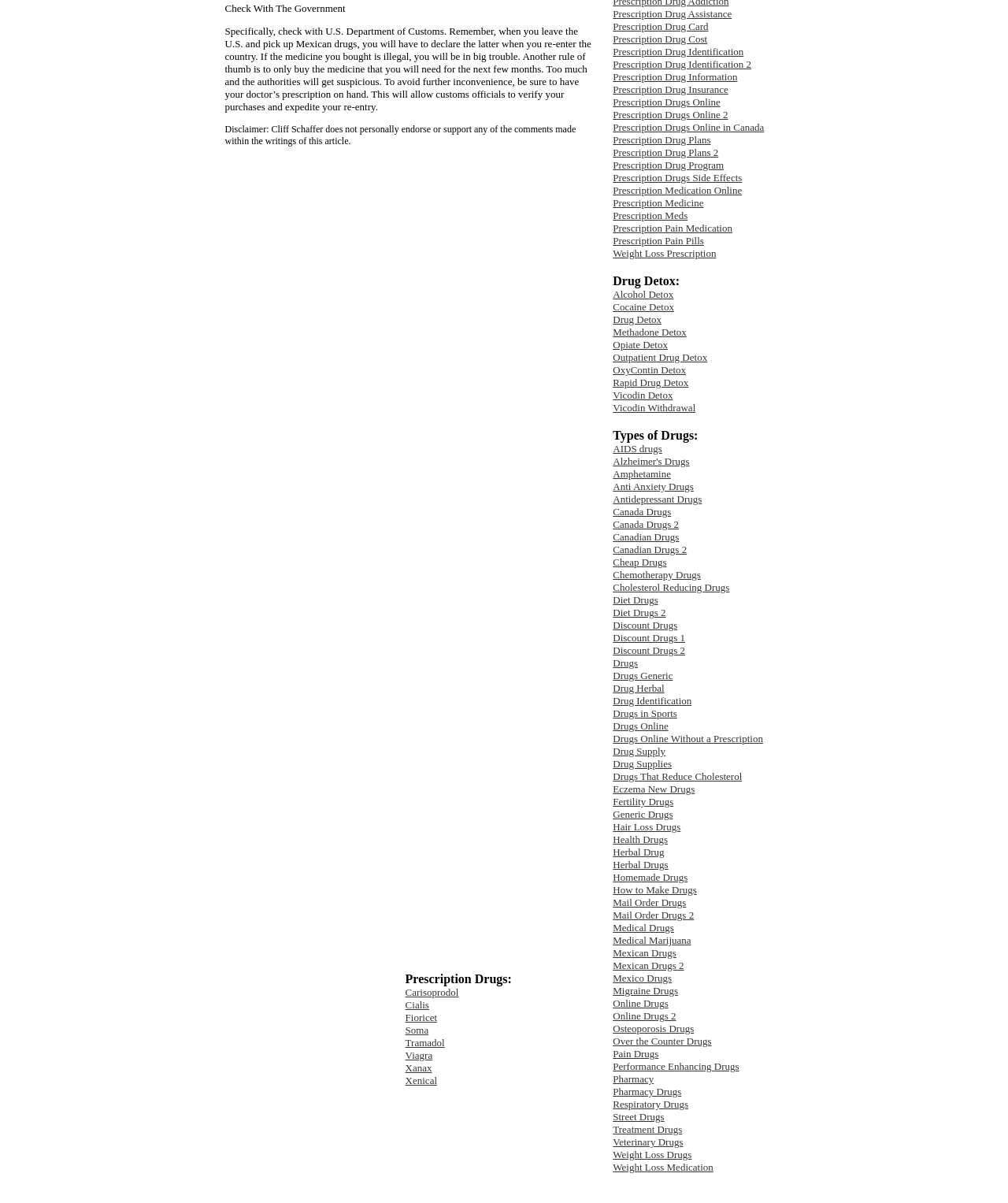Given the element description: "Prescription Drugs Online 2", predict the bounding box coordinates of the UI element it refers to, using four float numbers between 0 and 1, i.e., [left, top, right, bottom].

[0.608, 0.09, 0.722, 0.1]